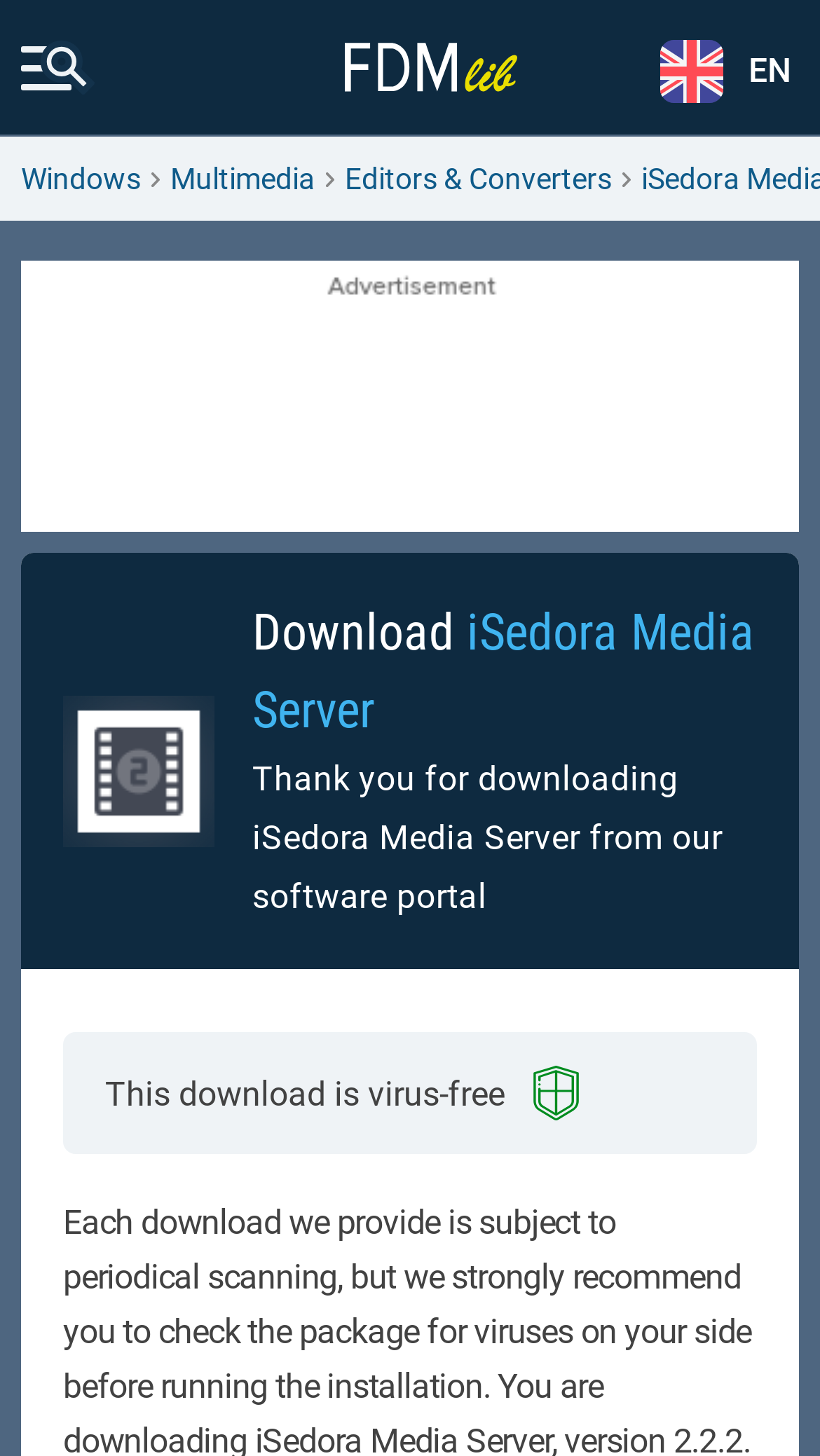What is the current version of iSedora Media Server available for download?
Please analyze the image and answer the question with as much detail as possible.

The webpage title 'Download iSedora Media Server 2.2.2 for free' suggests that the current version available for download is 2.2.2.